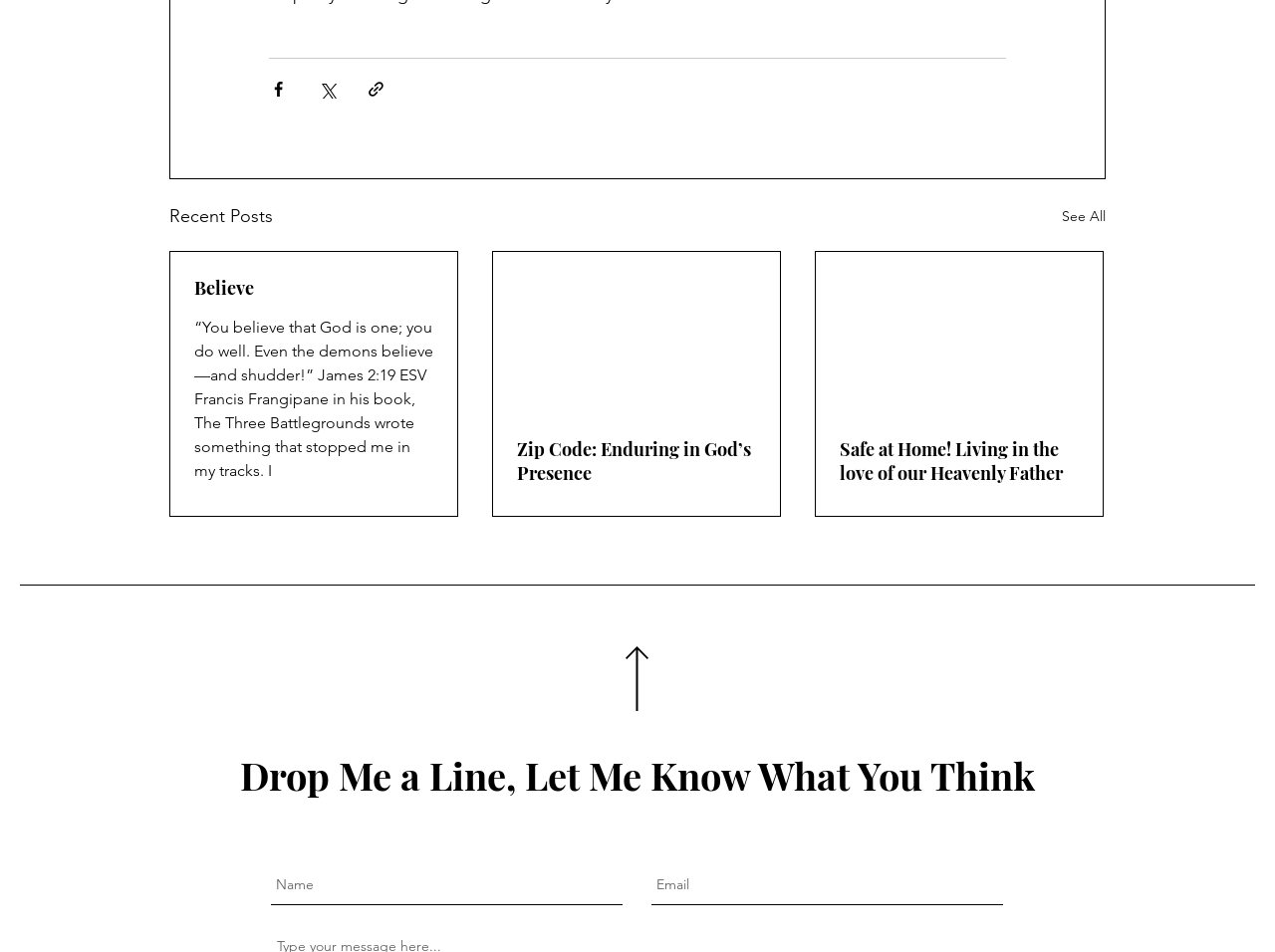Can you identify the bounding box coordinates of the clickable region needed to carry out this instruction: 'Share via Facebook'? The coordinates should be four float numbers within the range of 0 to 1, stated as [left, top, right, bottom].

[0.211, 0.083, 0.226, 0.103]